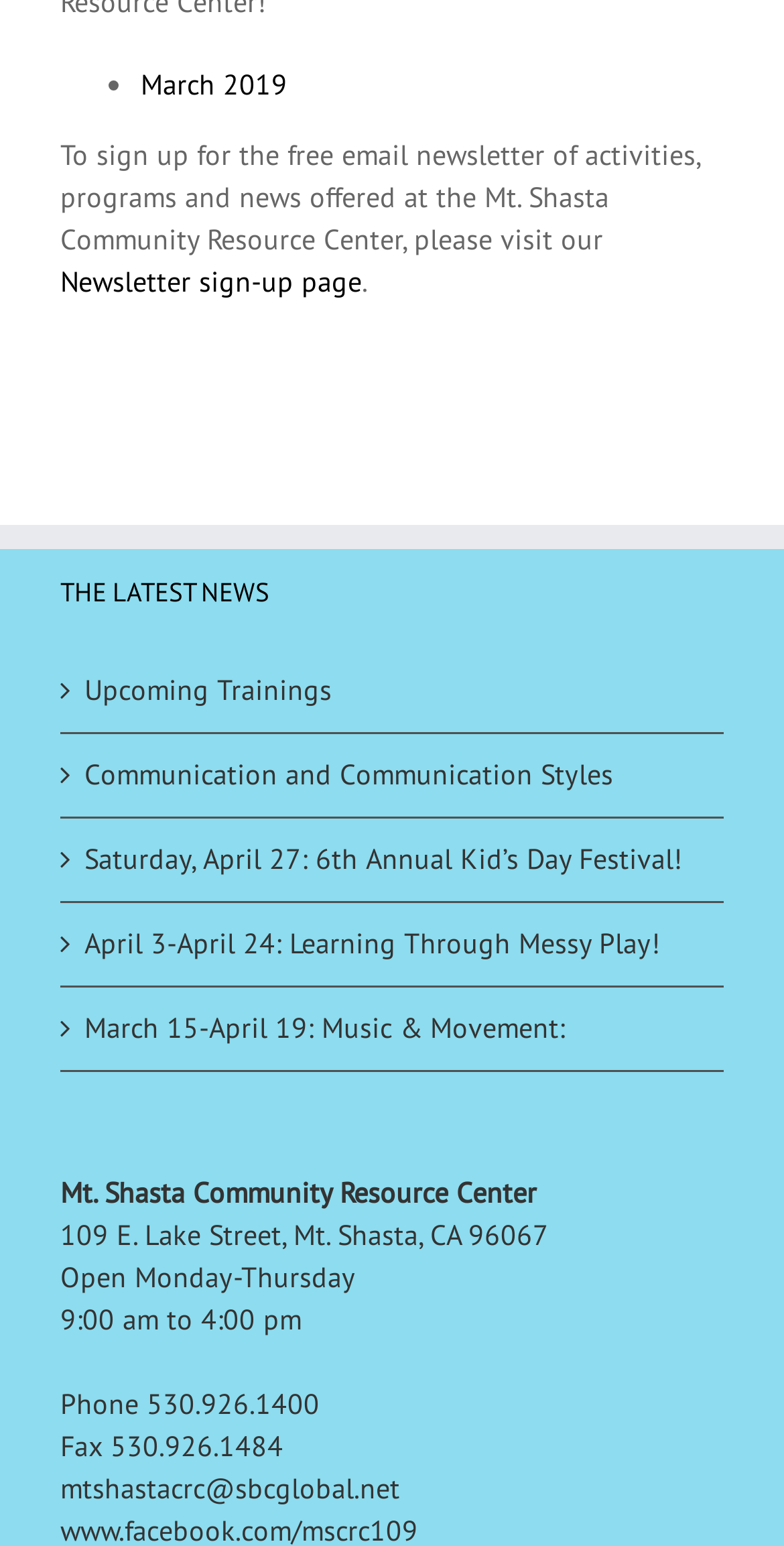Identify the bounding box coordinates for the UI element described as follows: Communication and Communication Styles. Use the format (top-left x, top-left y, bottom-right x, bottom-right y) and ensure all values are floating point numbers between 0 and 1.

[0.108, 0.488, 0.897, 0.515]